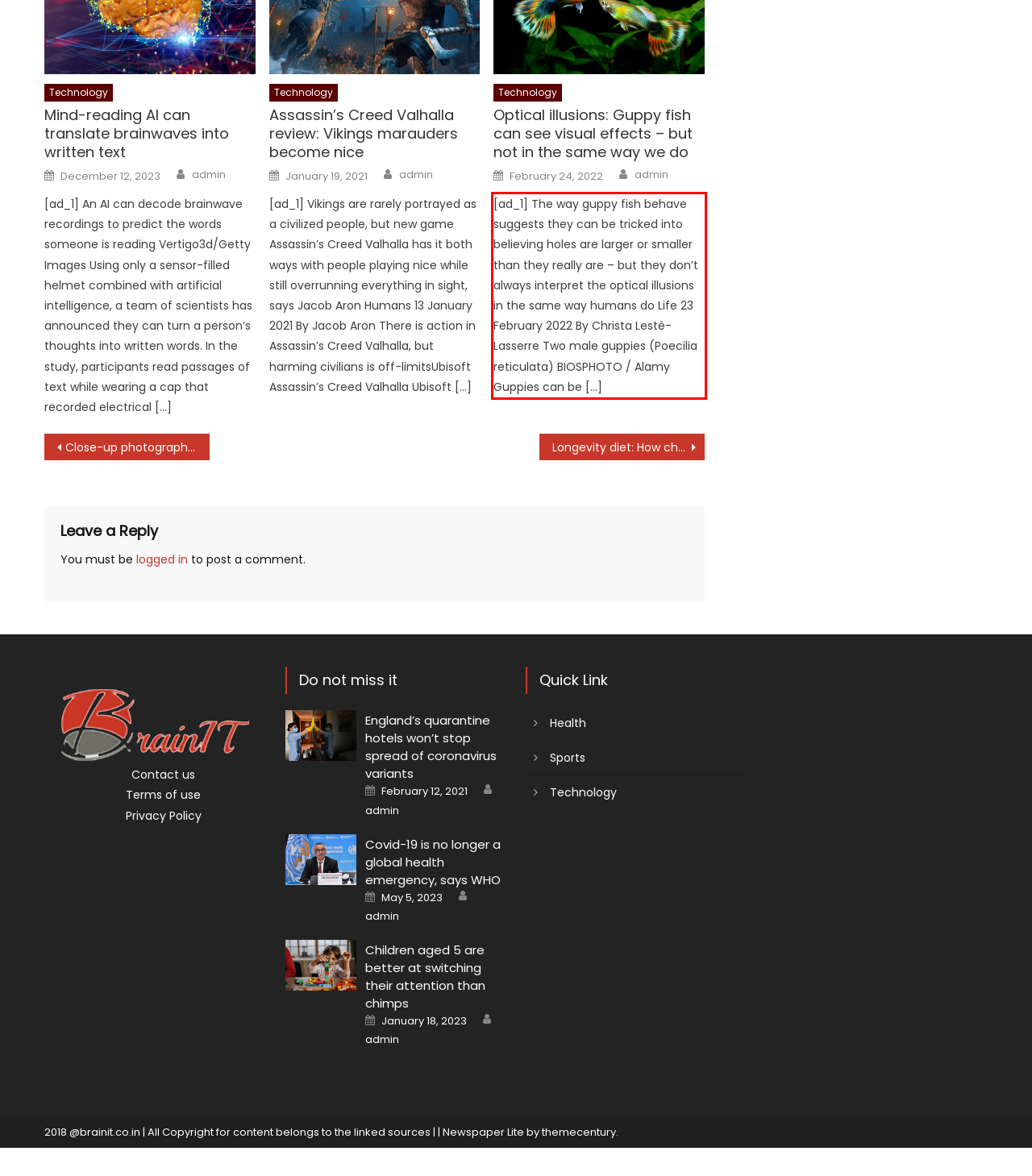Analyze the screenshot of the webpage that features a red bounding box and recognize the text content enclosed within this red bounding box.

[ad_1] The way guppy fish behave suggests they can be tricked into believing holes are larger or smaller than they really are – but they don’t always interpret the optical illusions in the same way humans do Life 23 February 2022 By Christa Lesté-Lasserre Two male guppies (Poecilia reticulata) BIOSPHOTO / Alamy Guppies can be […]